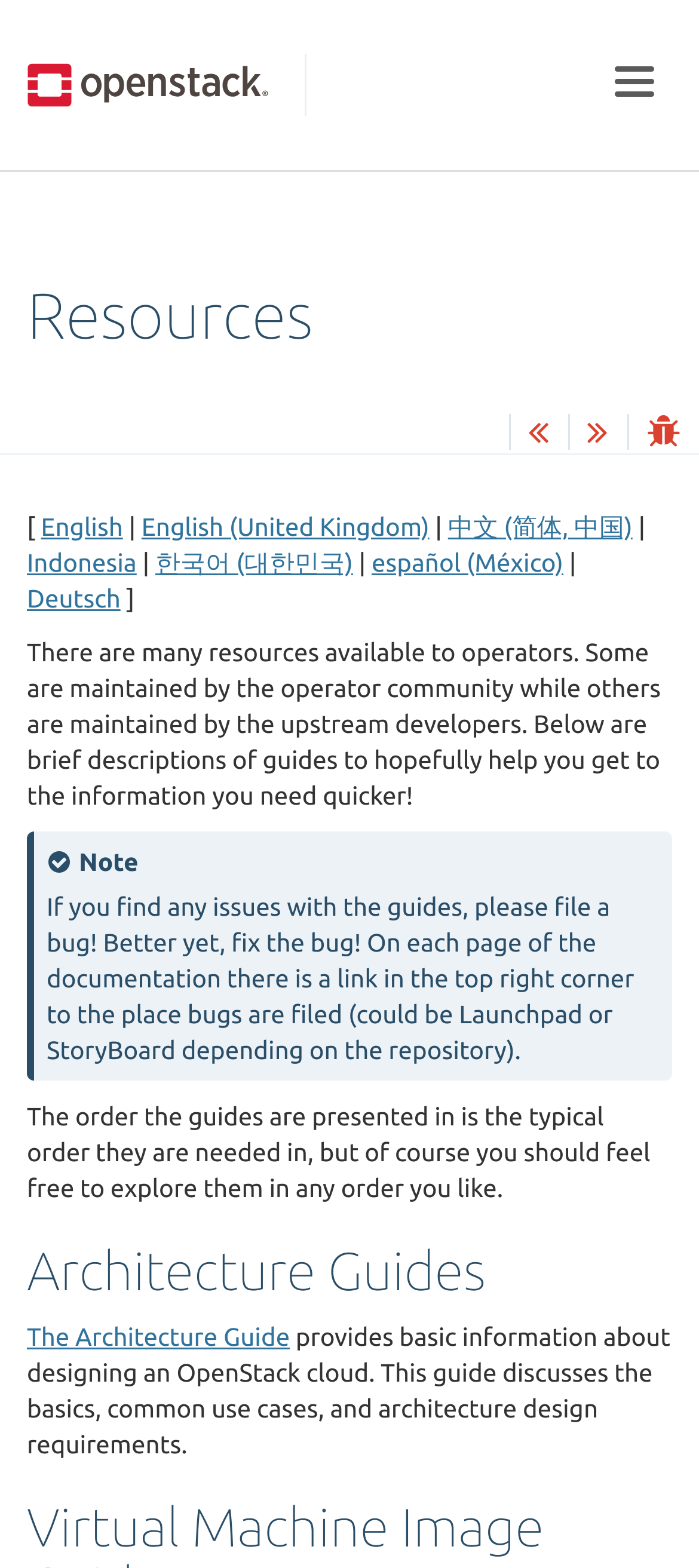Given the following UI element description: "Toggle navigation", find the bounding box coordinates in the webpage screenshot.

[0.854, 0.032, 0.962, 0.072]